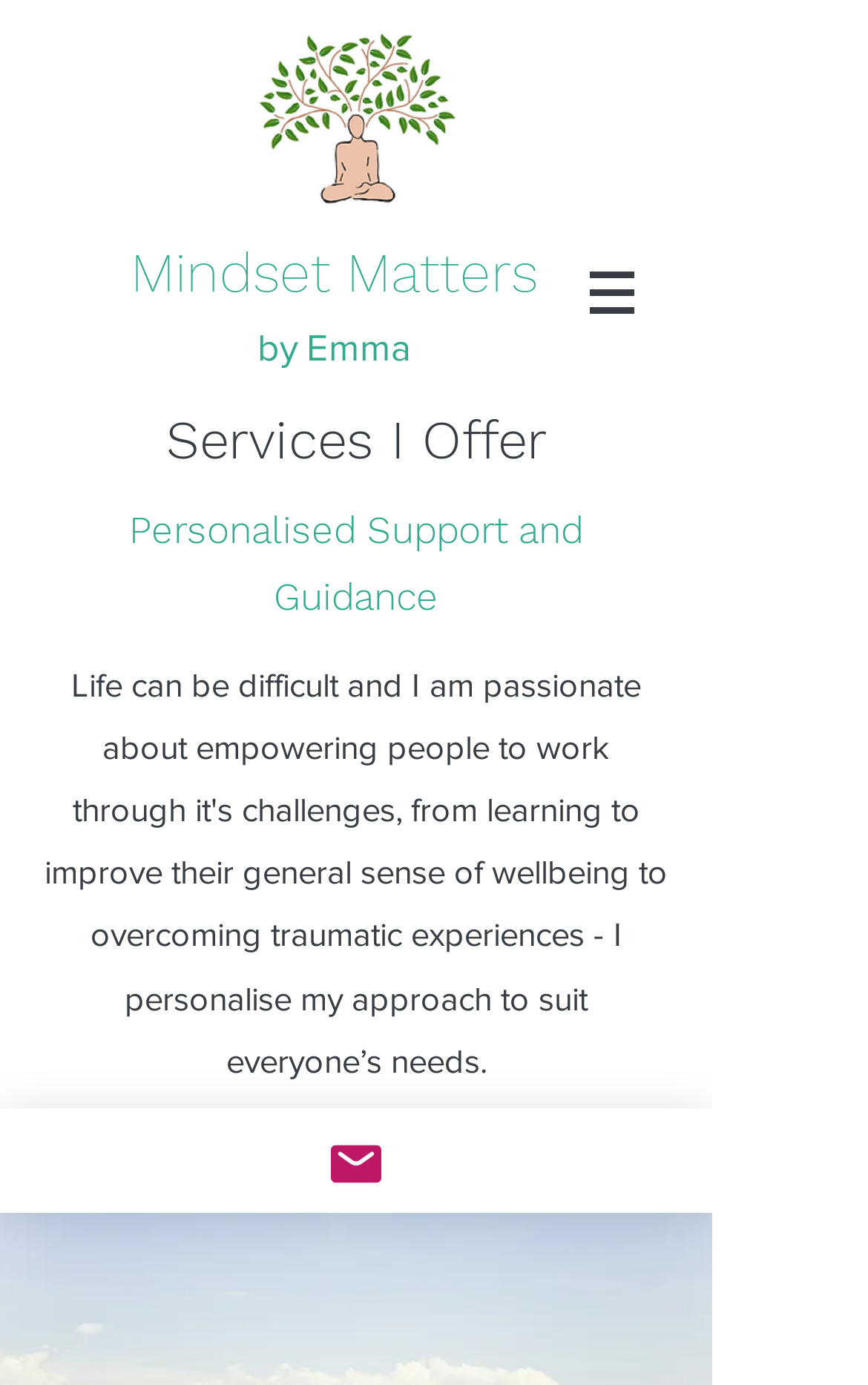Please reply to the following question using a single word or phrase: 
What is the purpose of the image at the bottom of the webpage?

Email